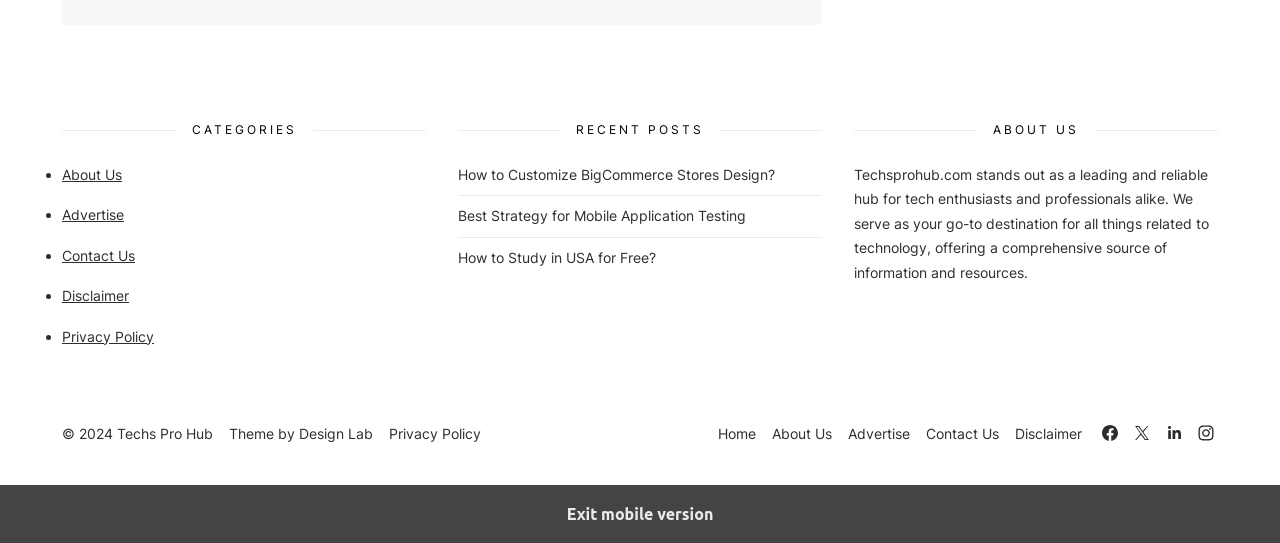Identify the bounding box coordinates necessary to click and complete the given instruction: "Click on About Us".

[0.048, 0.305, 0.095, 0.336]